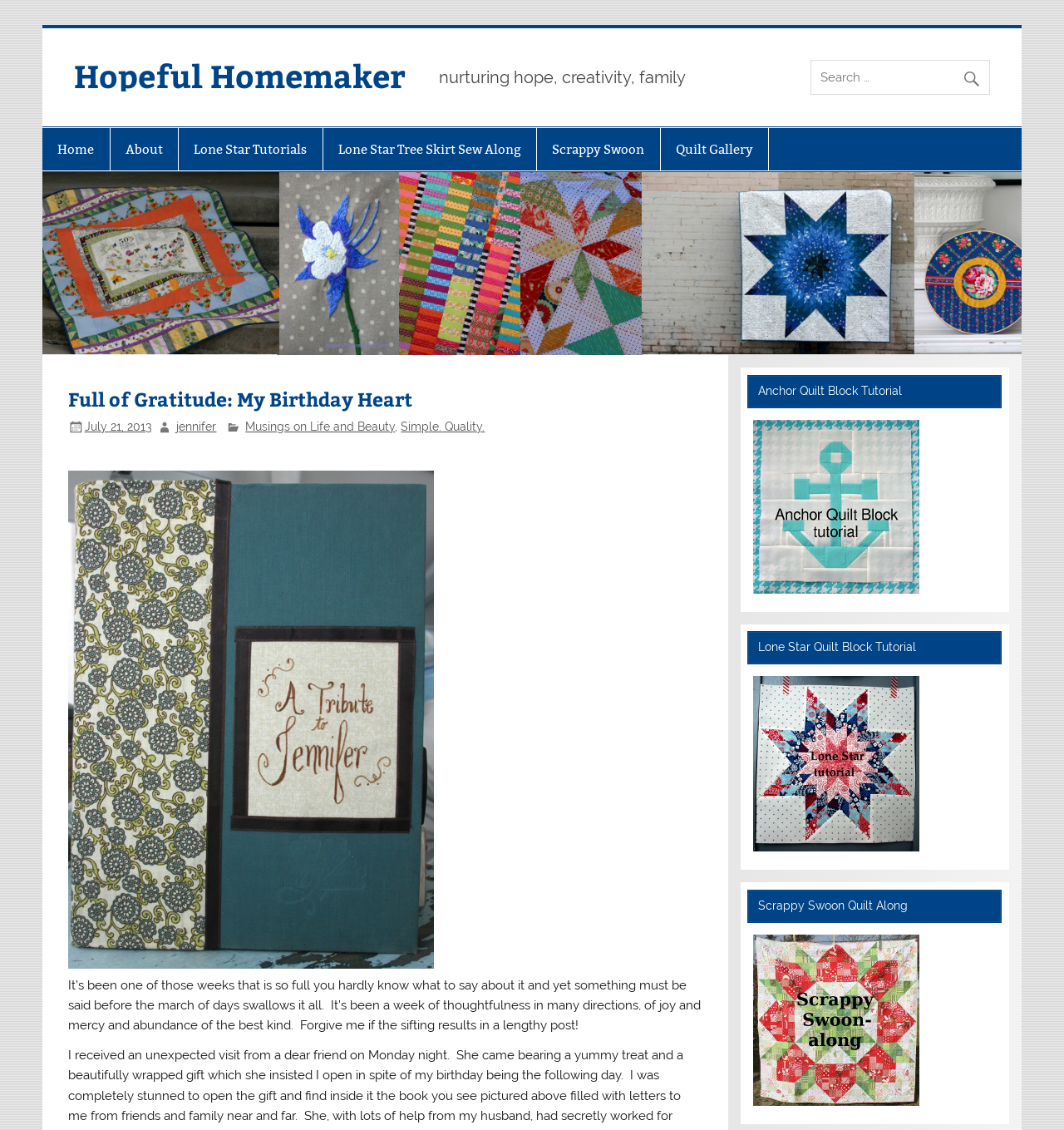Extract the primary header of the webpage and generate its text.

Full of Gratitude: My Birthday Heart